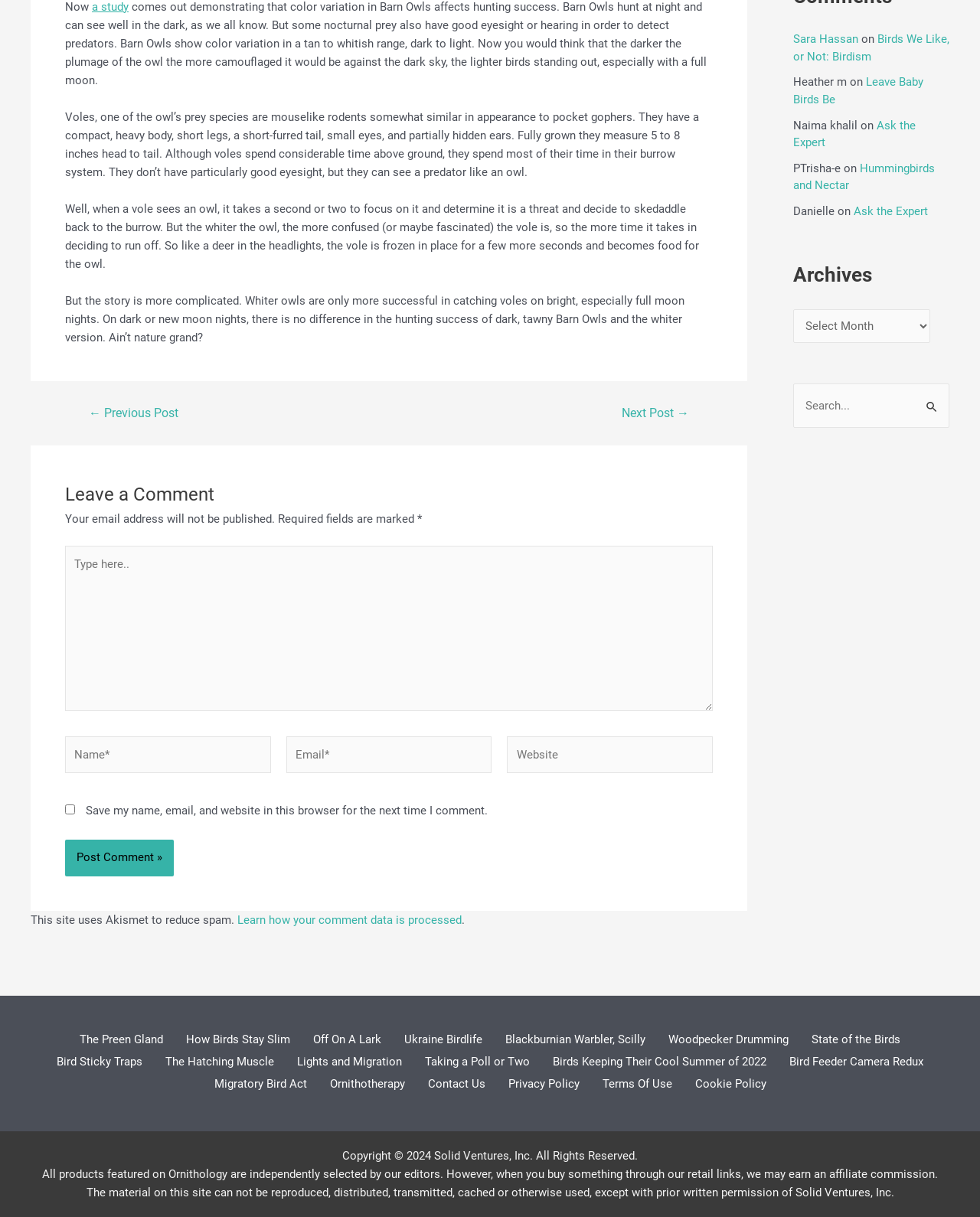Reply to the question with a single word or phrase:
Where can users leave a comment?

Below the article